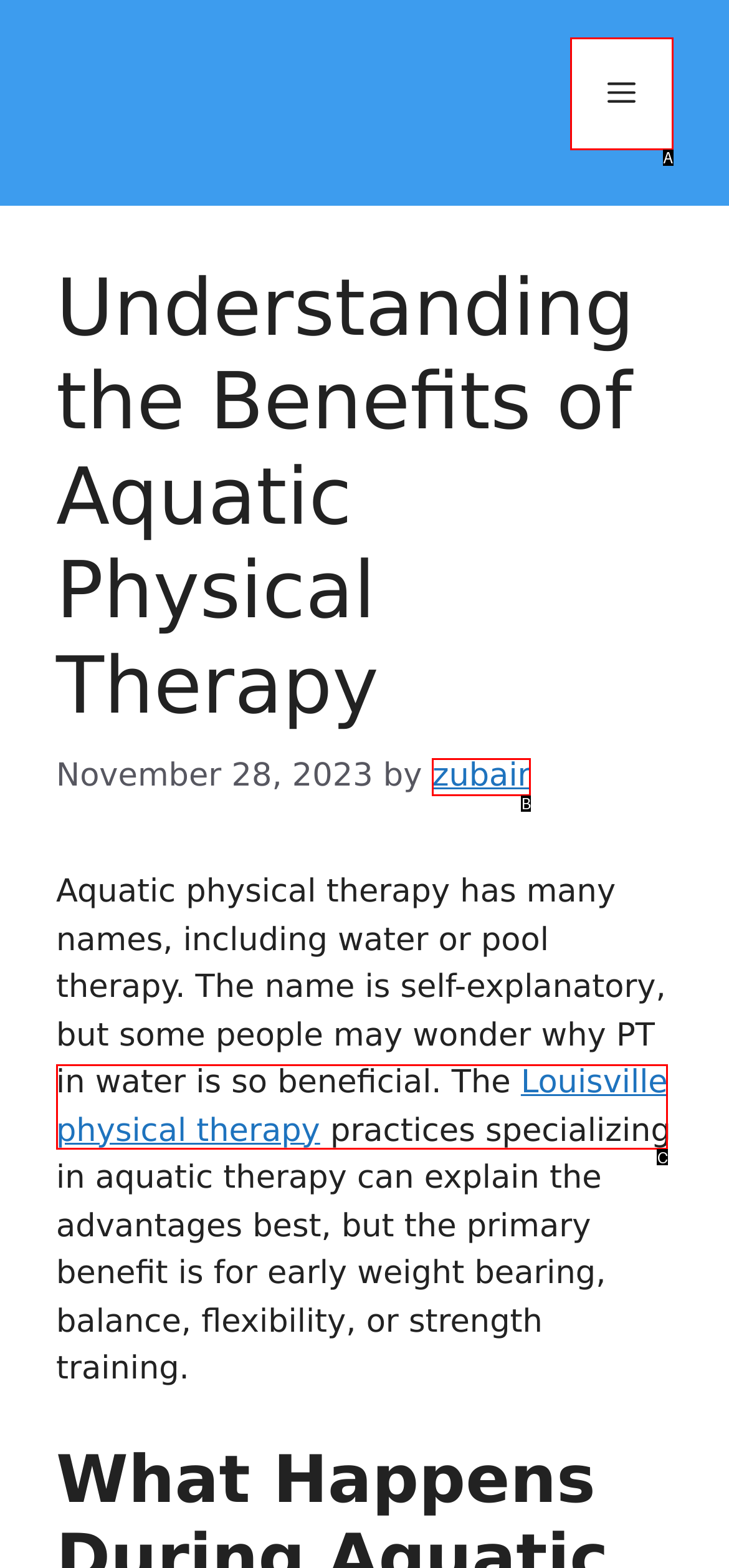Given the description: Louisville physical therapy, determine the corresponding lettered UI element.
Answer with the letter of the selected option.

C